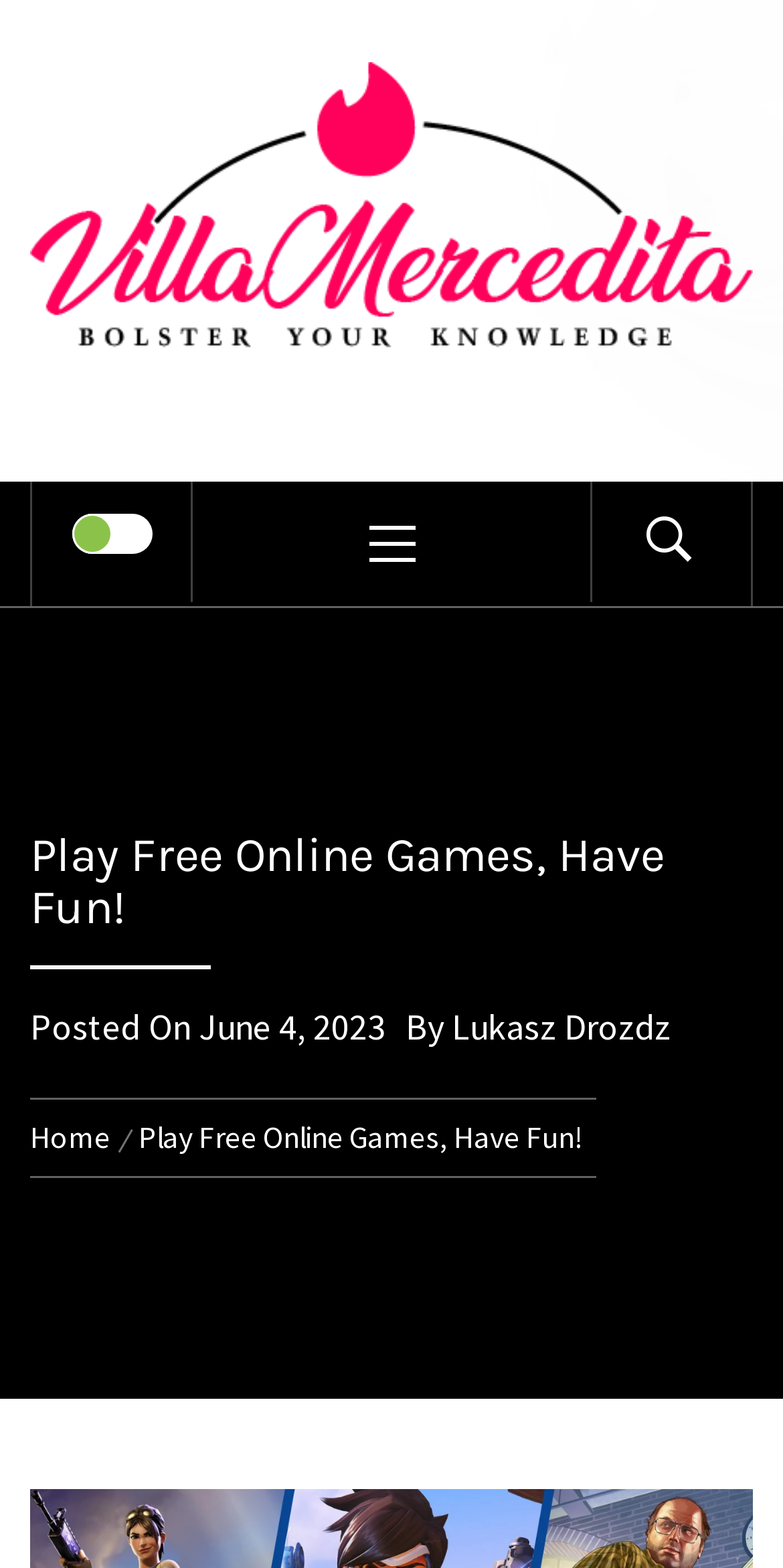Provide the bounding box coordinates of the HTML element this sentence describes: "Home". The bounding box coordinates consist of four float numbers between 0 and 1, i.e., [left, top, right, bottom].

[0.038, 0.712, 0.159, 0.737]